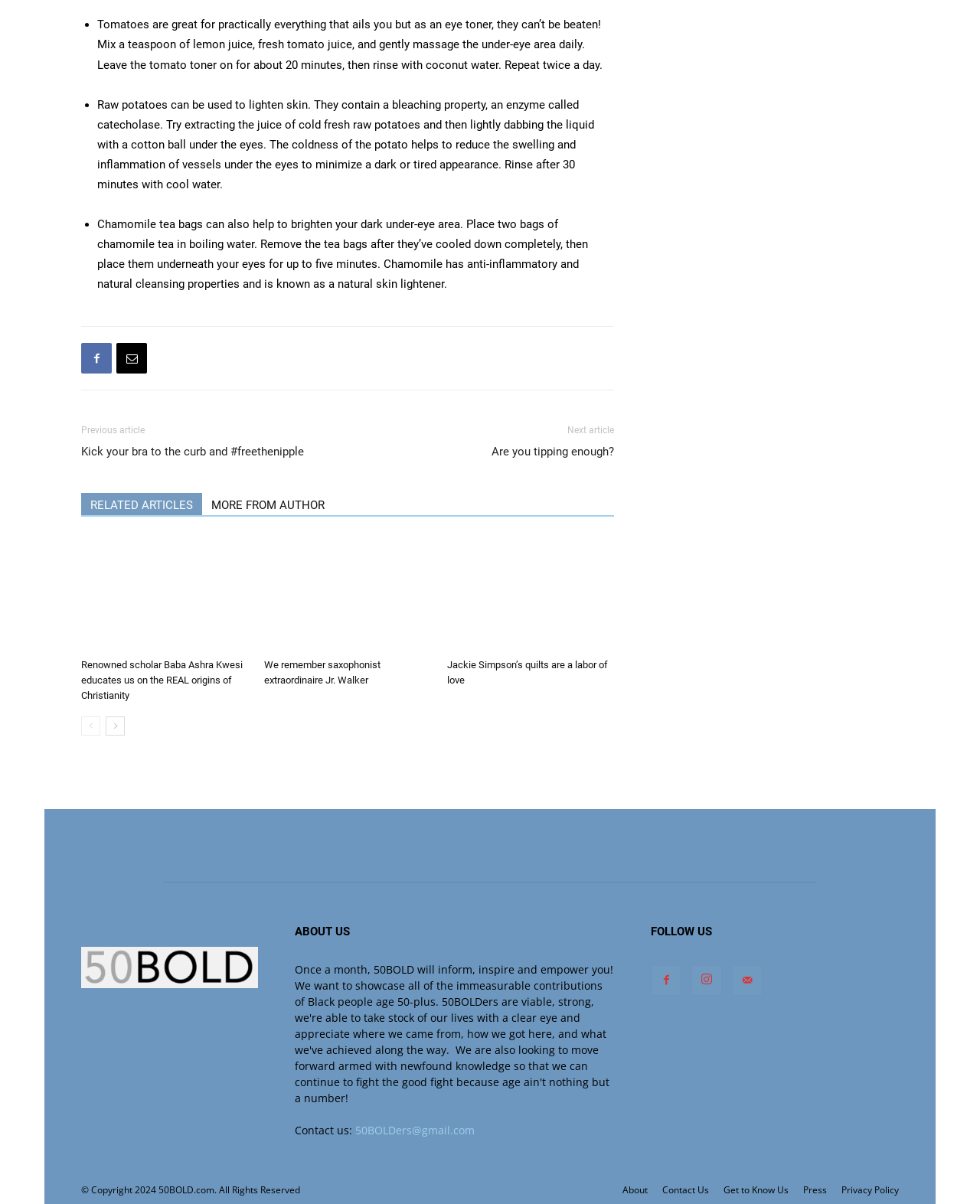Please specify the bounding box coordinates for the clickable region that will help you carry out the instruction: "Click on the 'Previous article' link".

[0.083, 0.353, 0.148, 0.362]